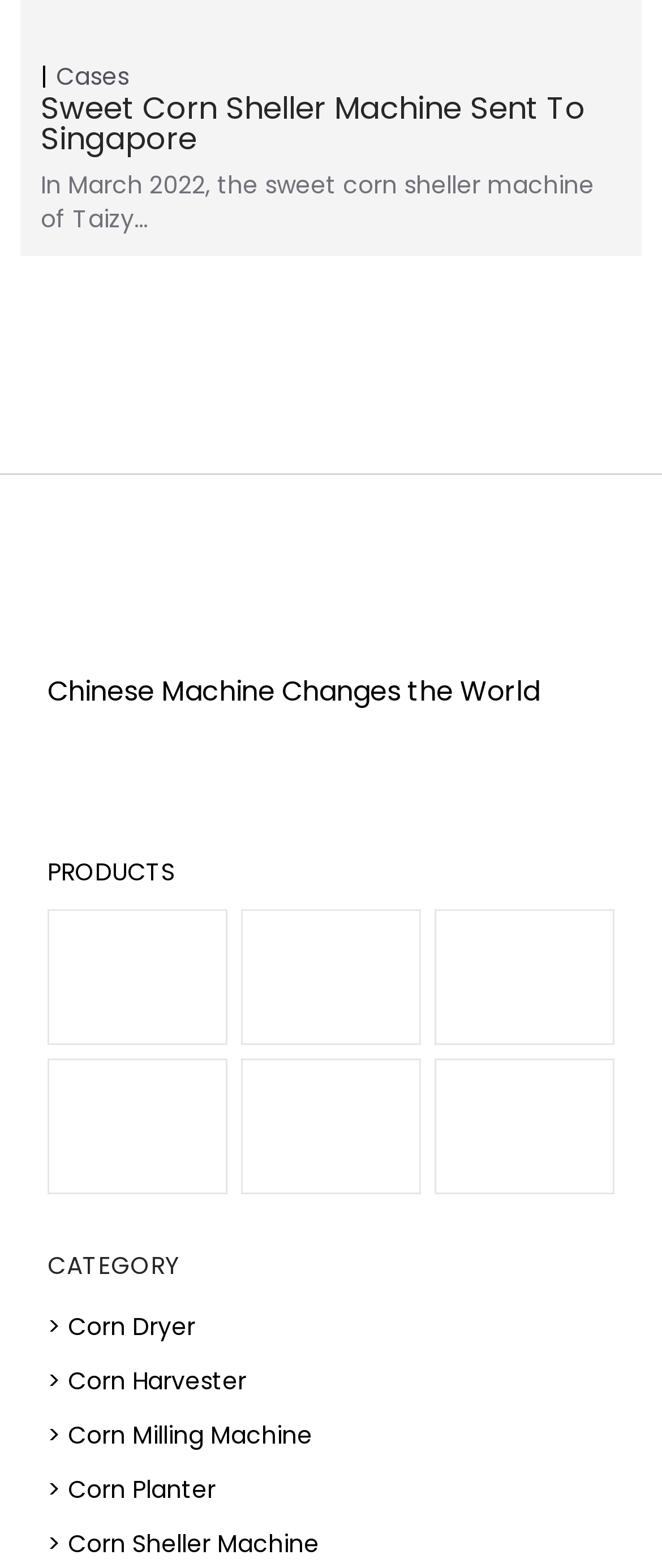Using the provided element description "alt="whatsapp"", determine the bounding box coordinates of the UI element.

[0.41, 0.476, 0.472, 0.502]